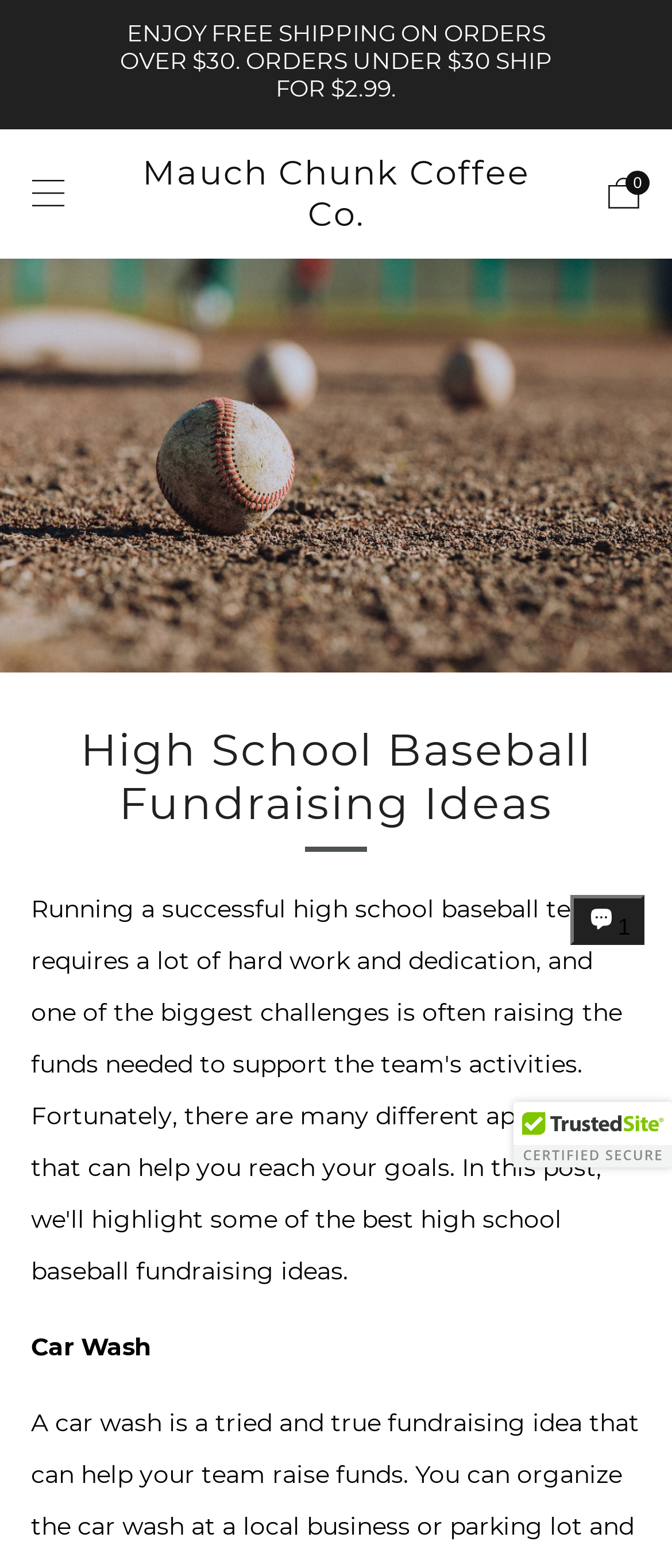Analyze the image and deliver a detailed answer to the question: What is the minimum order amount for free shipping?

I found the announcement bar at the top of the webpage, which contains the text 'ENJOY FREE SHIPPING ON ORDERS OVER $30. ORDERS UNDER $30 SHIP FOR $2.99.' From this, I can infer that the minimum order amount for free shipping is $30.